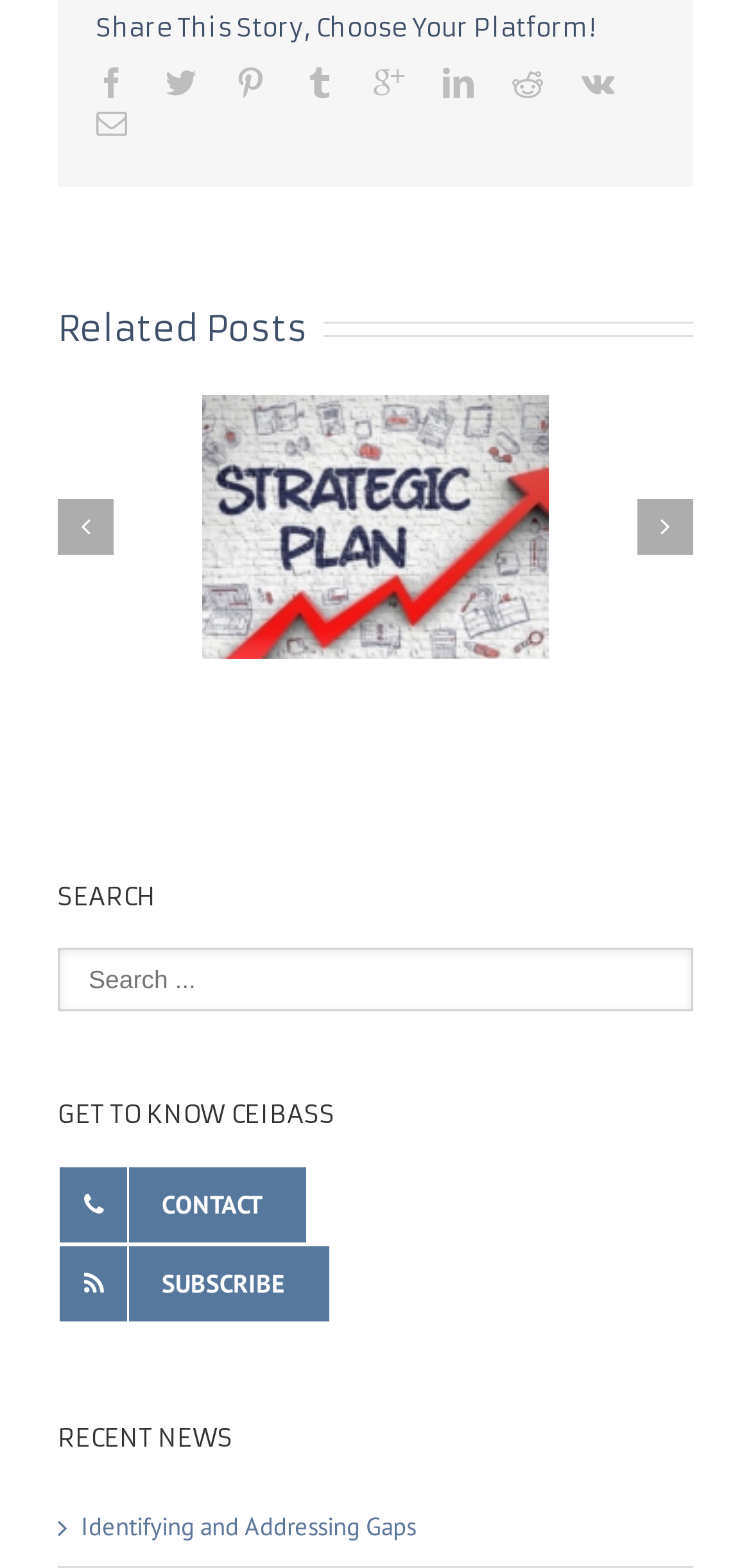Based on the image, please respond to the question with as much detail as possible:
What type of content is listed at the bottom?

The section at the bottom with the heading 'RECENT NEWS' lists recent news articles, as indicated by the link 'Identifying and Addressing Gaps'.